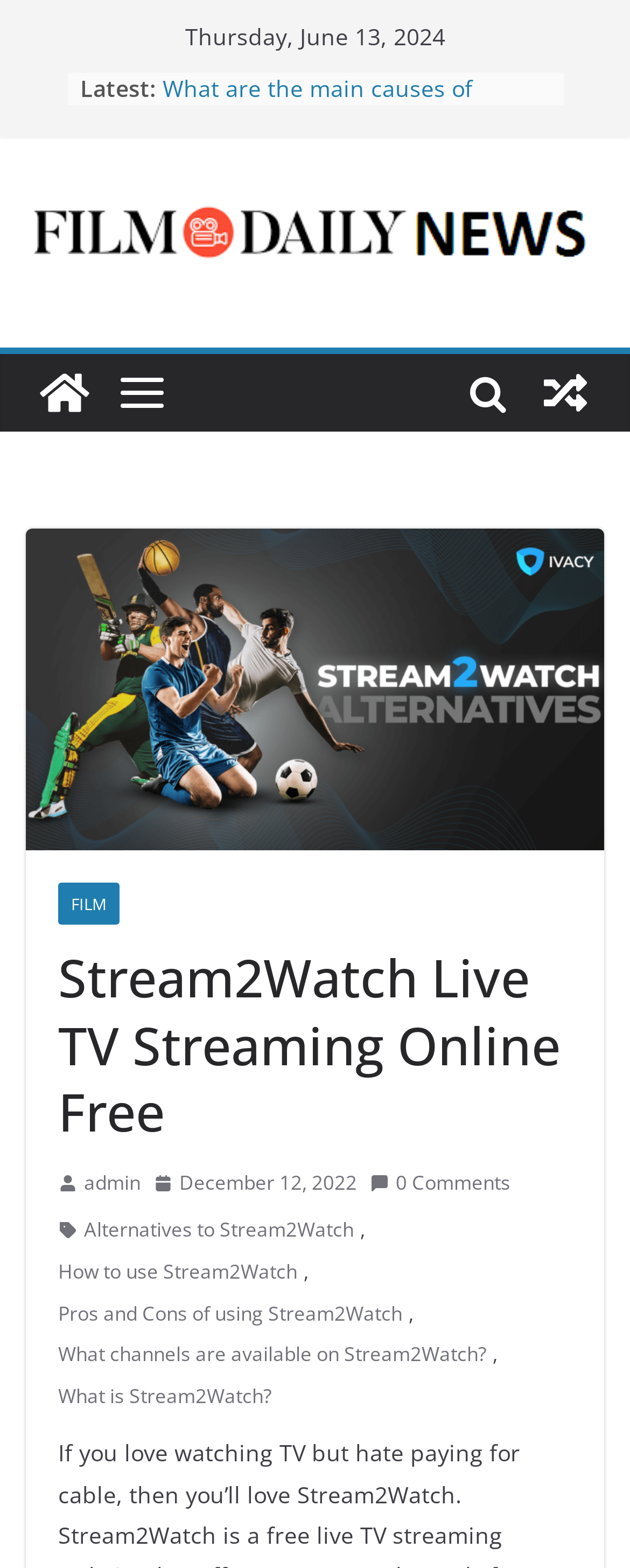Offer a comprehensive description of the webpage’s content and structure.

The webpage appears to be a live TV streaming website called Stream2Watch. At the top, there is a date displayed, "Thursday, June 13, 2024". Below the date, there is a section labeled "Latest:" with a list of links to various articles or topics, including "What is a SEO service?", "What are the main causes of varicose veins?", and "TOP 10 Live Streaming Services Singapore".

To the right of the "Latest:" section, there is a link to "Film Daily News" with an accompanying image. Below this link, there are two more links: "View a random post" with an image, and another "Film Daily News" link with a different image.

In the center of the page, there is a large header that reads "Stream2Watch Live TV Streaming Online Free". Below this header, there are several links and images, including a link to "FILM", an image, and a link to "admin" with an accompanying image. There is also a link to a specific date, "December 12, 2022", with an image and a time indicator.

Further down the page, there are several links to articles or topics related to Stream2Watch, including "Alternatives to Stream2Watch", "How to use Stream2Watch", "Pros and Cons of using Stream2Watch", and "What channels are available on Stream2Watch?". These links are separated by commas and are arranged in a vertical list.